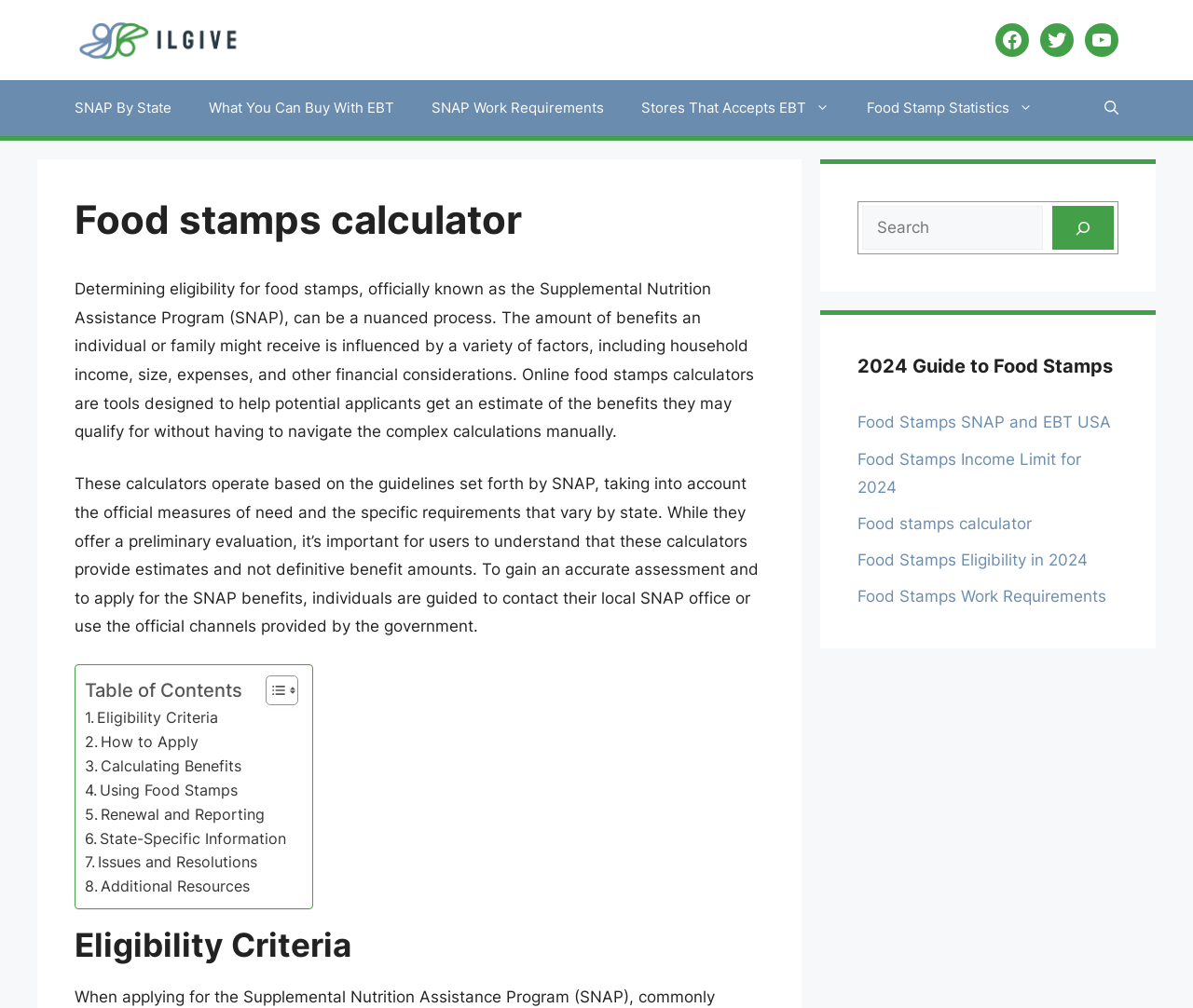Identify the bounding box coordinates for the region to click in order to carry out this instruction: "Read about Eligibility Criteria". Provide the coordinates using four float numbers between 0 and 1, formatted as [left, top, right, bottom].

[0.062, 0.918, 0.641, 0.957]